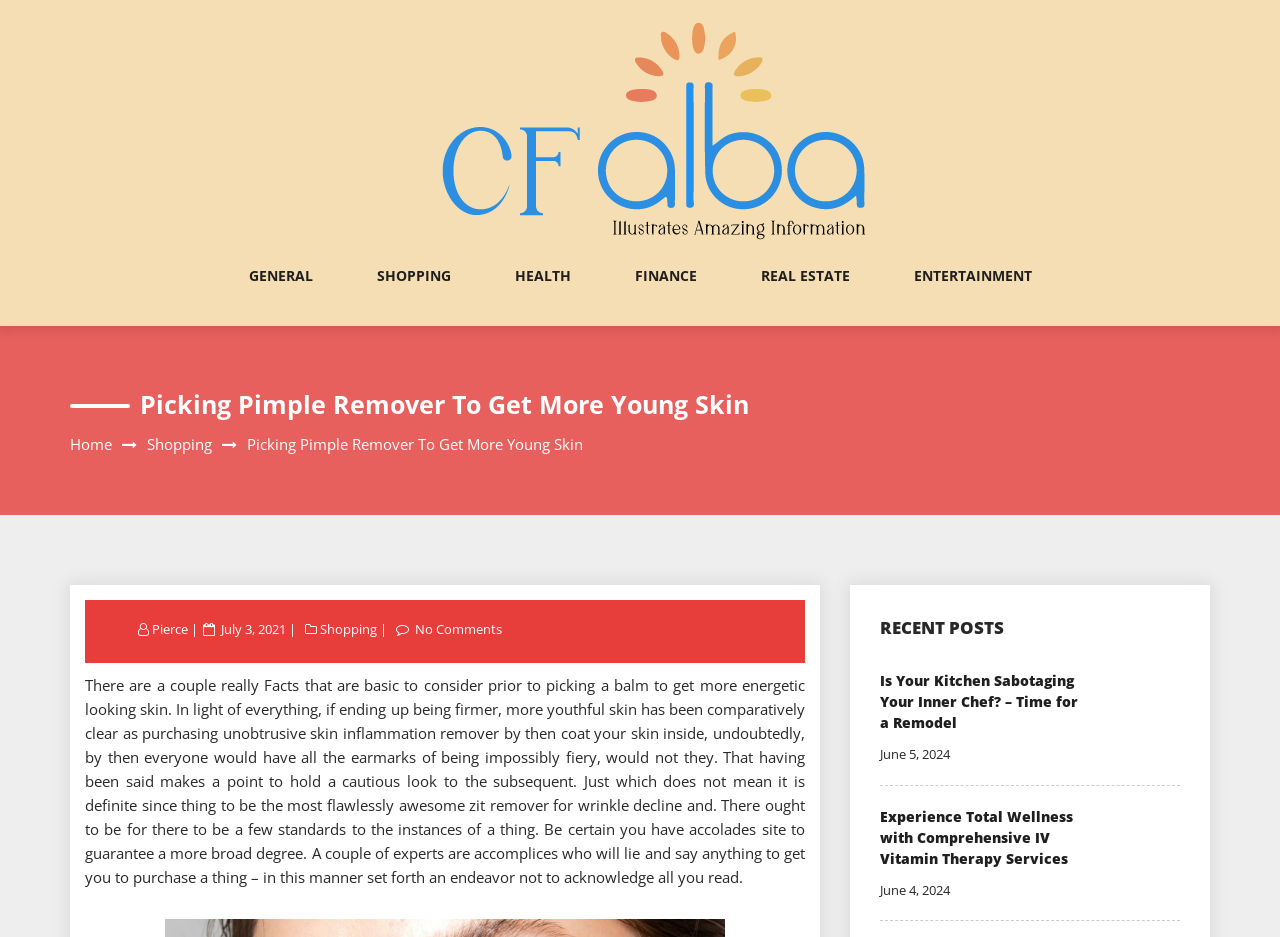Can you give a detailed response to the following question using the information from the image? What is the purpose of the article?

I determined the purpose of the article by reading its content, which discusses the importance of considering certain facts before picking a balm to get more energetic-looking skin. The article aims to provide guidance to readers on how to choose the right balm for their skin.